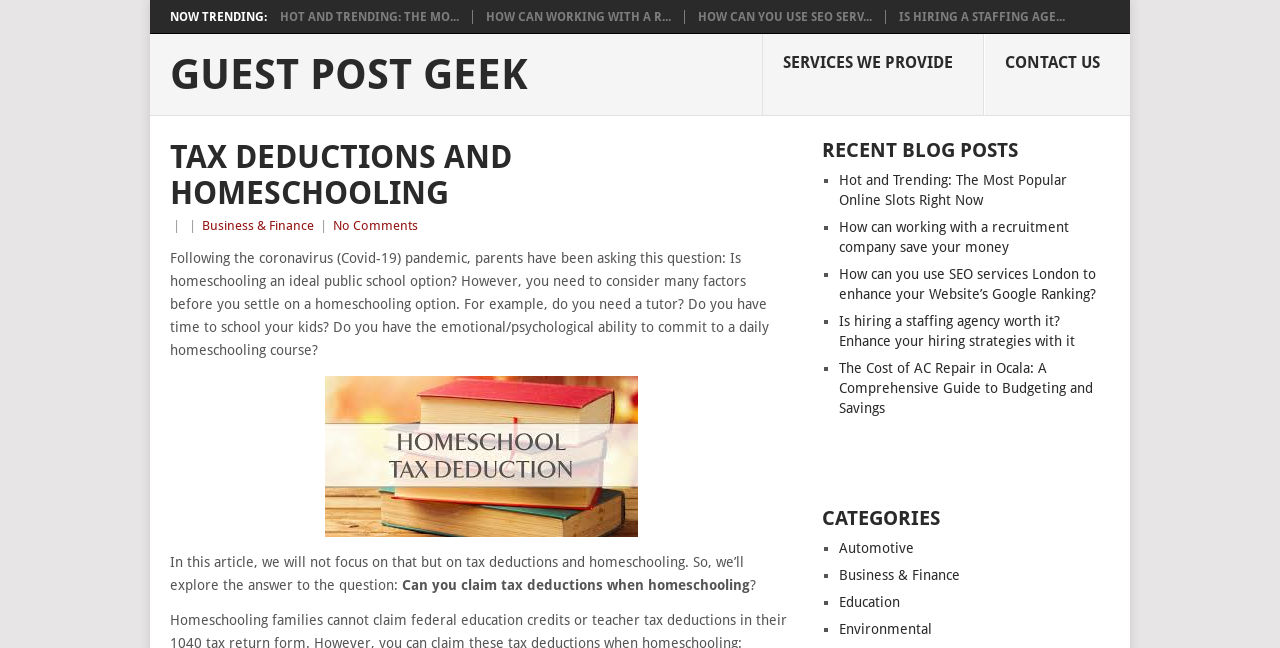How many recent blog posts are listed? Examine the screenshot and reply using just one word or a brief phrase.

5